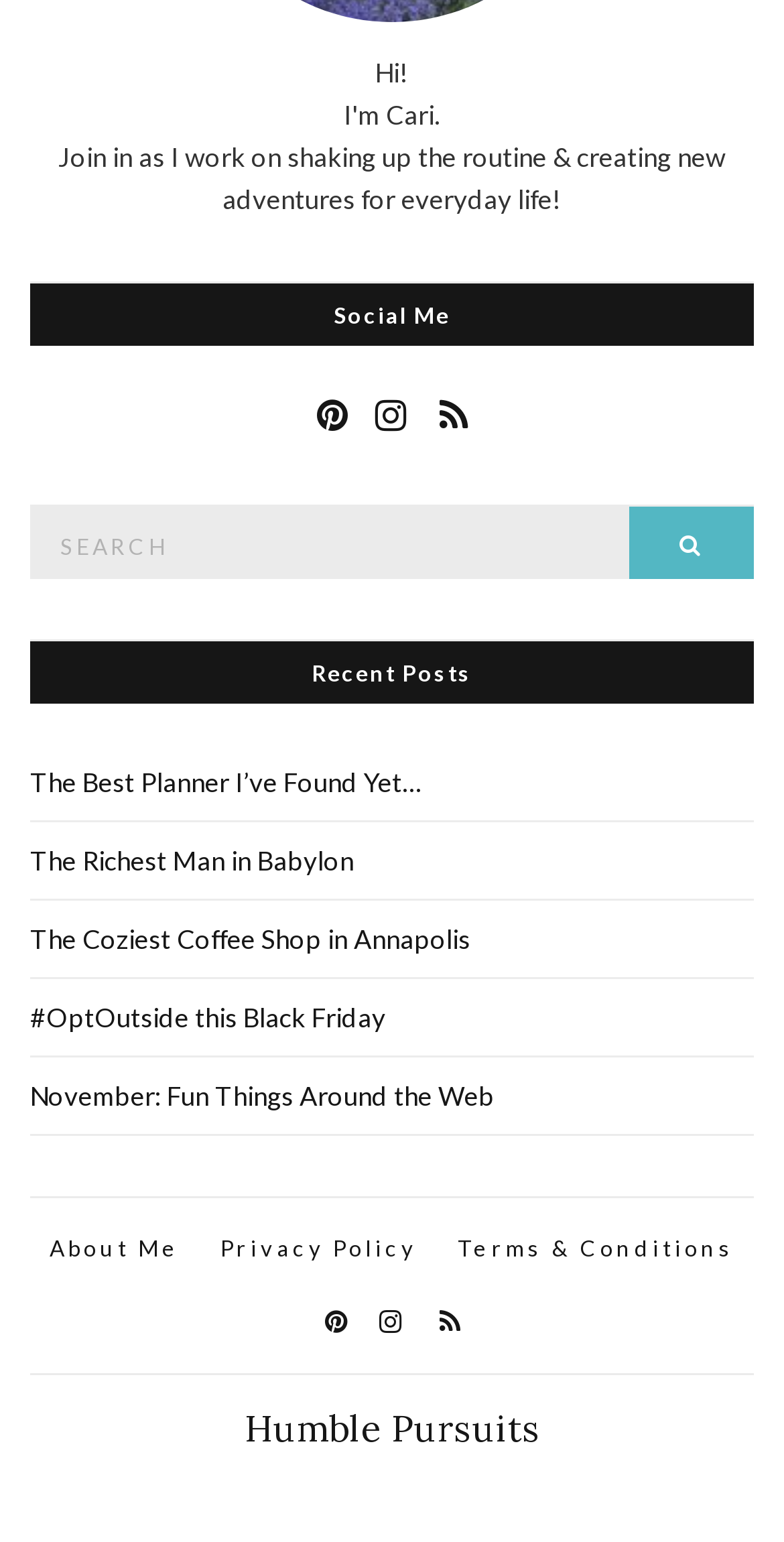Please find the bounding box coordinates for the clickable element needed to perform this instruction: "Search for something".

[0.038, 0.329, 0.962, 0.376]